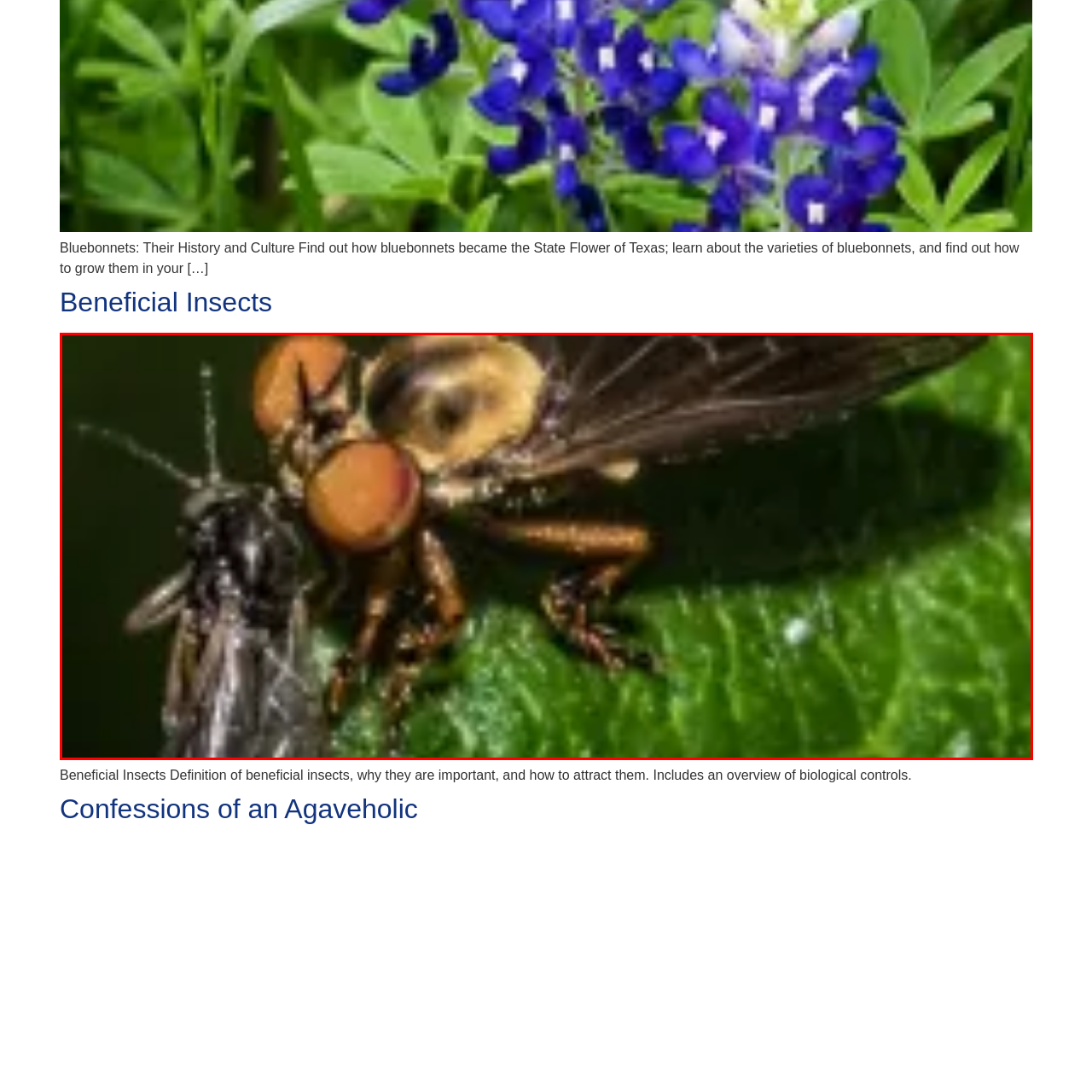Direct your attention to the section marked by the red bounding box and construct a detailed answer to the following question based on the image: What is the robber fly capturing in the image?

The caption describes the scene as the robber fly capturing its prey, which appears to be a smaller insect, indicating that the fly is in the process of catching another insect.